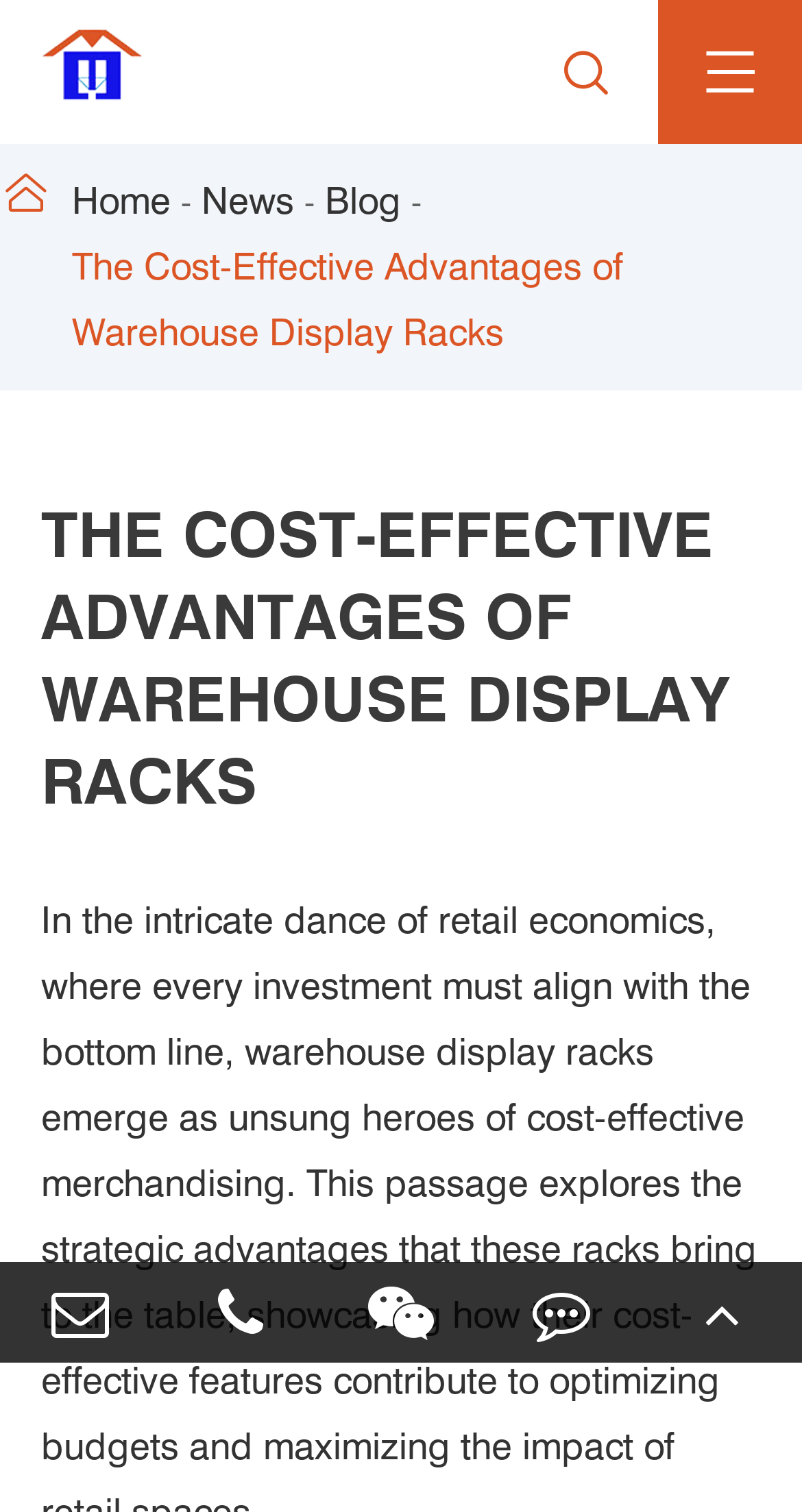Identify the bounding box coordinates for the element you need to click to achieve the following task: "read the news". The coordinates must be four float values ranging from 0 to 1, formatted as [left, top, right, bottom].

[0.251, 0.111, 0.367, 0.155]